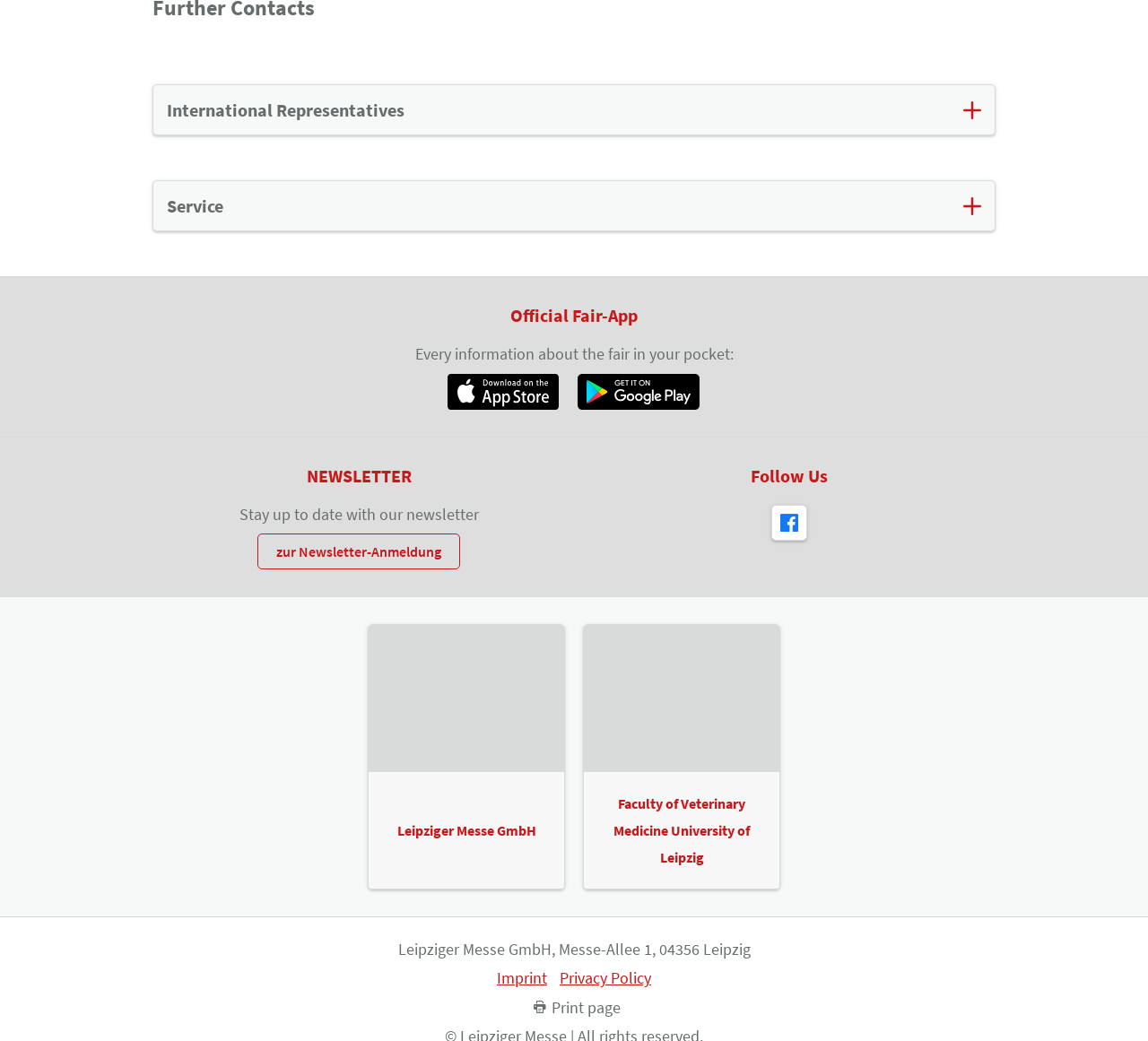Locate the bounding box coordinates of the clickable element to fulfill the following instruction: "Print the page". Provide the coordinates as four float numbers between 0 and 1 in the format [left, top, right, bottom].

[0.459, 0.958, 0.541, 0.978]